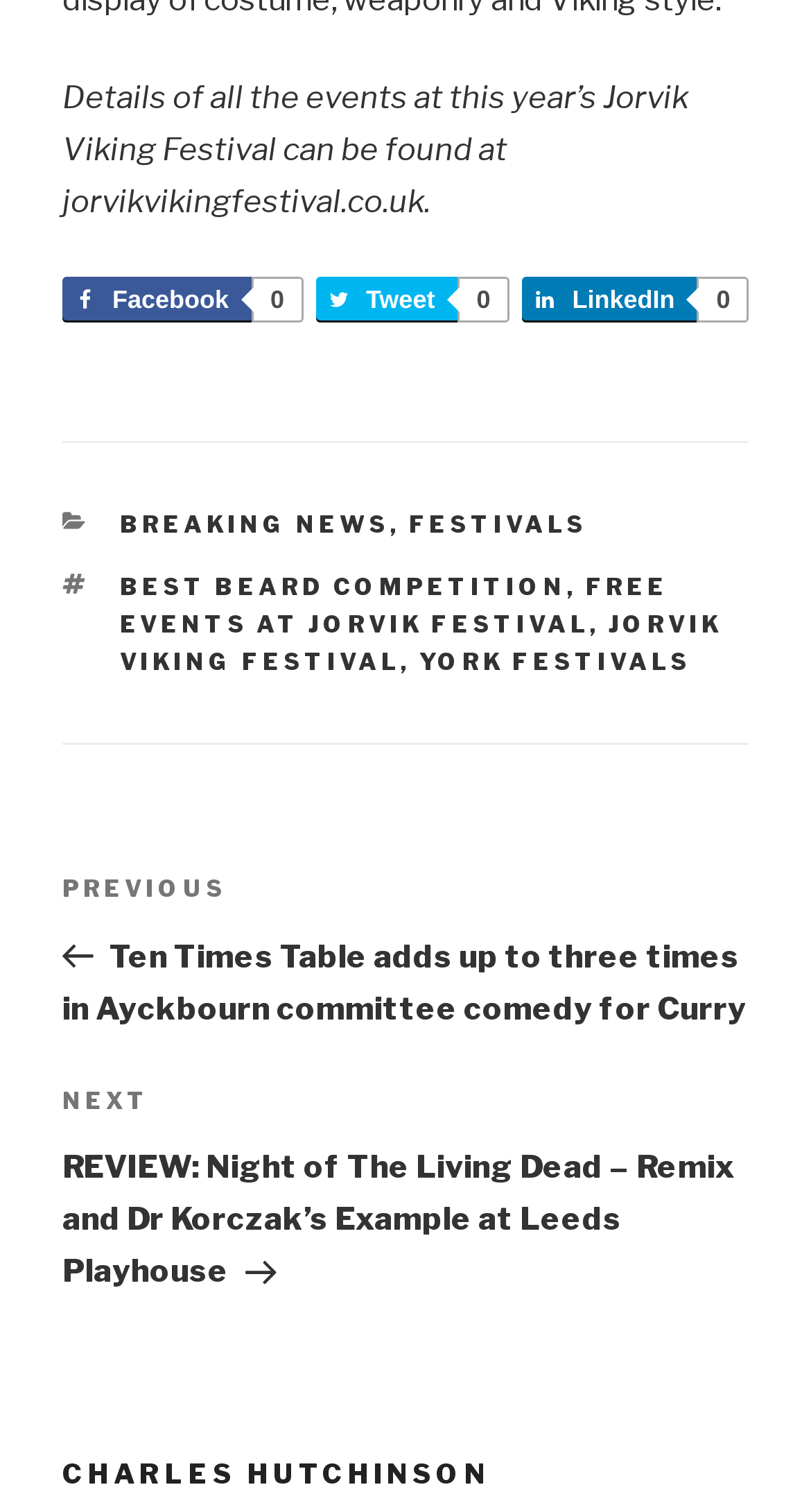Locate the bounding box coordinates of the element's region that should be clicked to carry out the following instruction: "Tweet about this". The coordinates need to be four float numbers between 0 and 1, i.e., [left, top, right, bottom].

[0.39, 0.182, 0.623, 0.213]